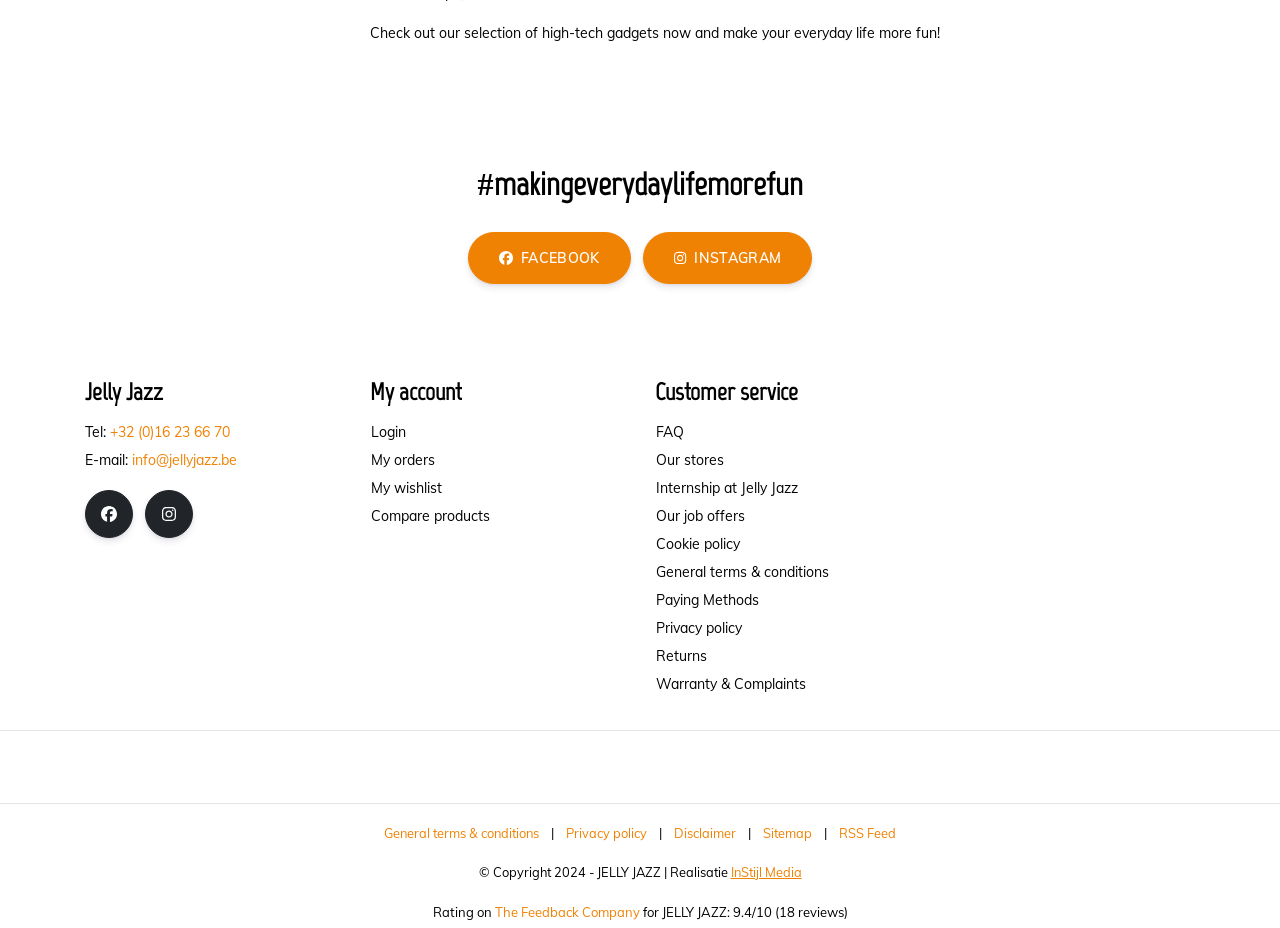Based on the element description +32 (0)16 23 66 70, identify the bounding box coordinates for the UI element. The coordinates should be in the format (top-left x, top-left y, bottom-right x, bottom-right y) and within the 0 to 1 range.

[0.086, 0.456, 0.18, 0.475]